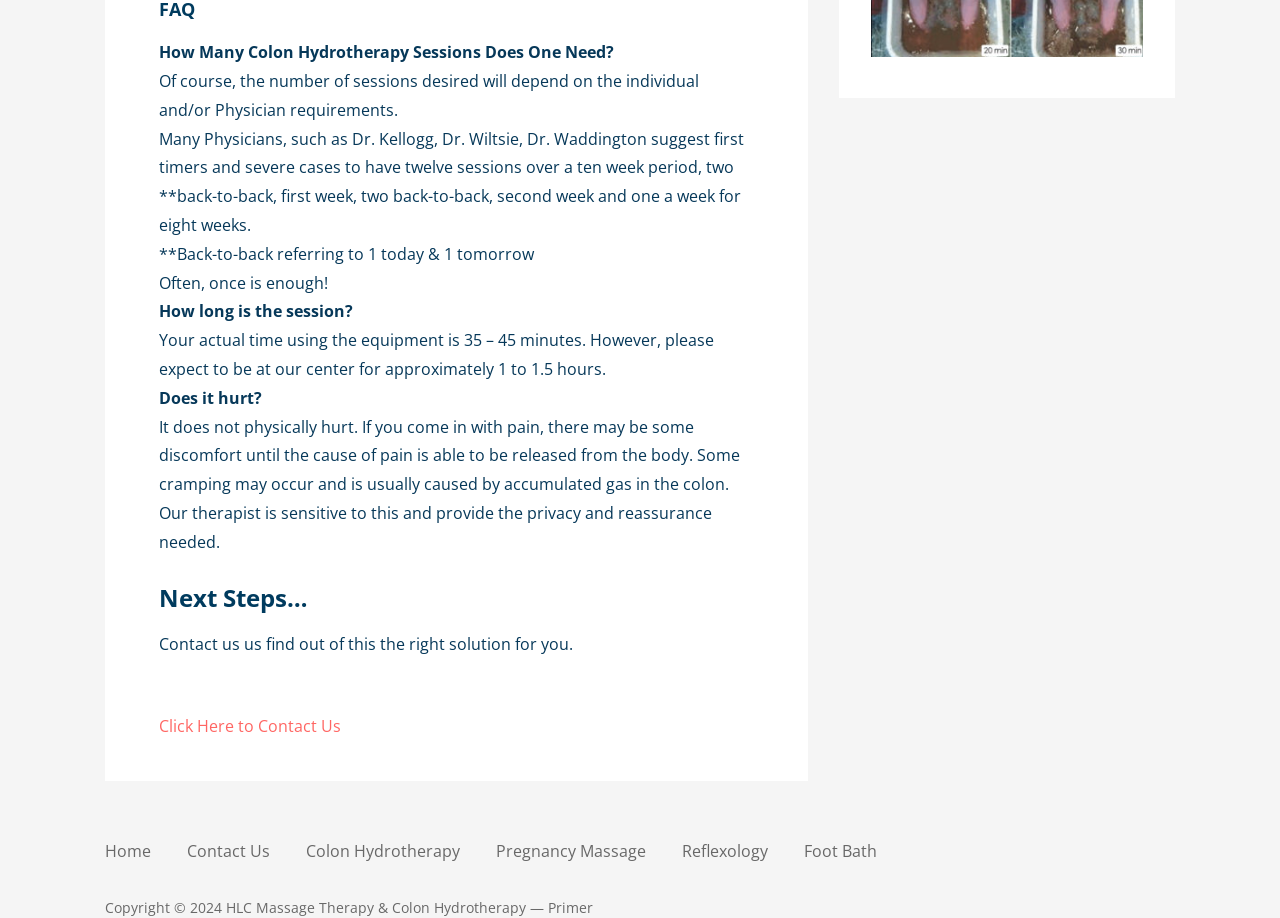Determine the bounding box coordinates for the clickable element to execute this instruction: "Go to the 'Contact Us' page". Provide the coordinates as four float numbers between 0 and 1, i.e., [left, top, right, bottom].

[0.146, 0.915, 0.211, 0.939]